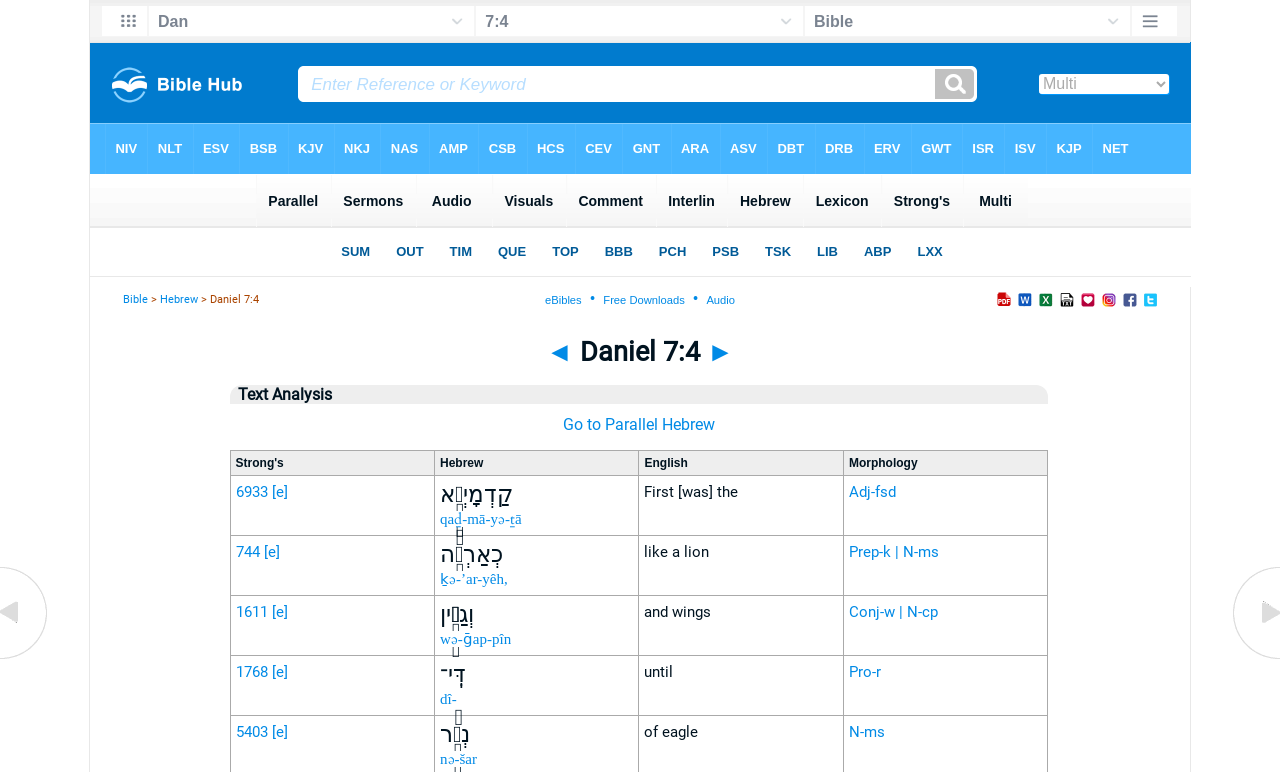Please locate the bounding box coordinates for the element that should be clicked to achieve the following instruction: "Click on 'Go to Parallel Hebrew'". Ensure the coordinates are given as four float numbers between 0 and 1, i.e., [left, top, right, bottom].

[0.44, 0.538, 0.559, 0.562]